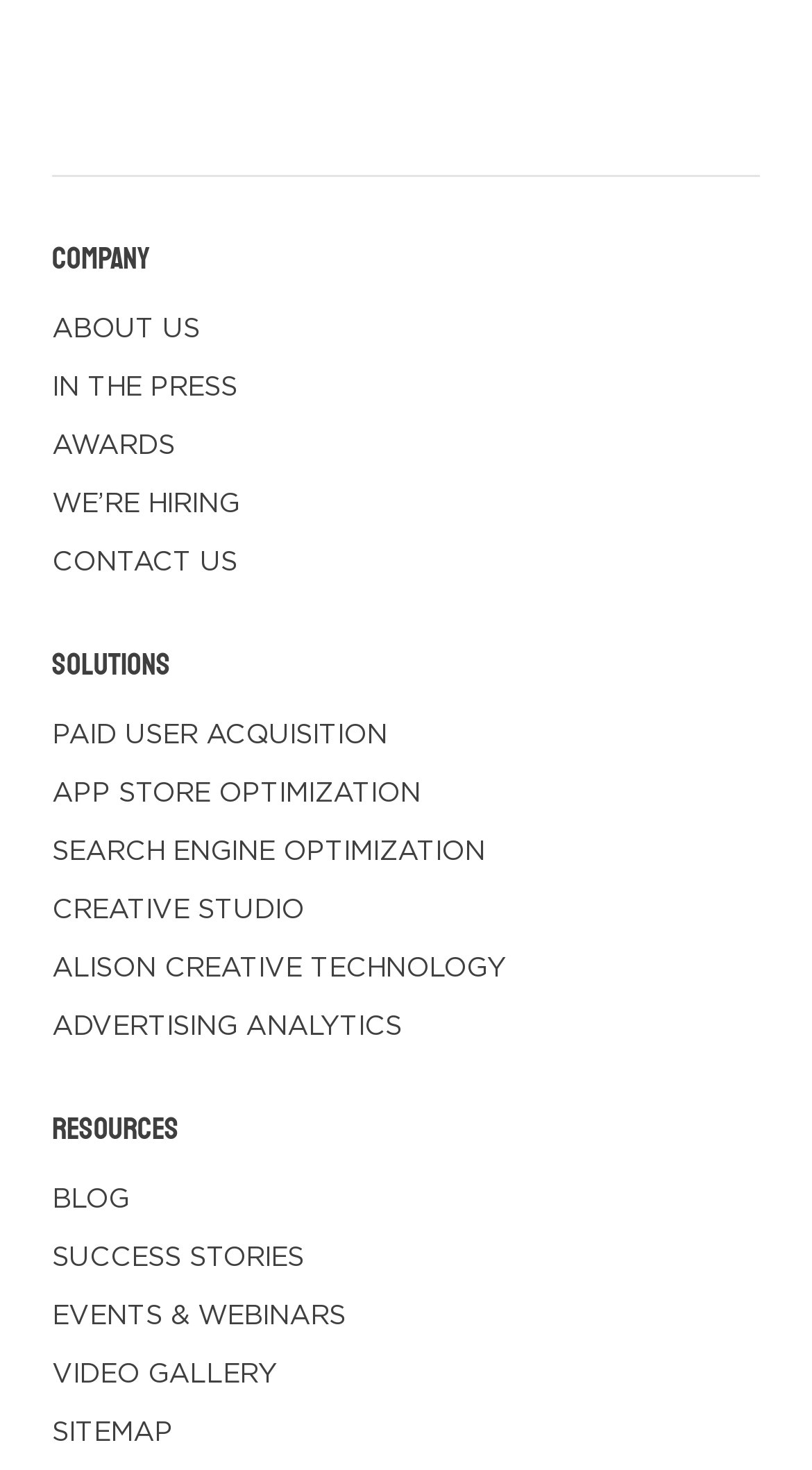Determine the bounding box for the UI element that matches this description: "Success Stories".

[0.064, 0.837, 0.374, 0.876]